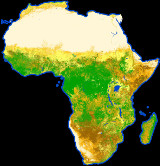What color represents desert regions?
Can you provide a detailed and comprehensive answer to the question?

The northern part of Africa is predominantly light-colored, indicating desert regions, which is shown on the map as a distinct geographical feature.